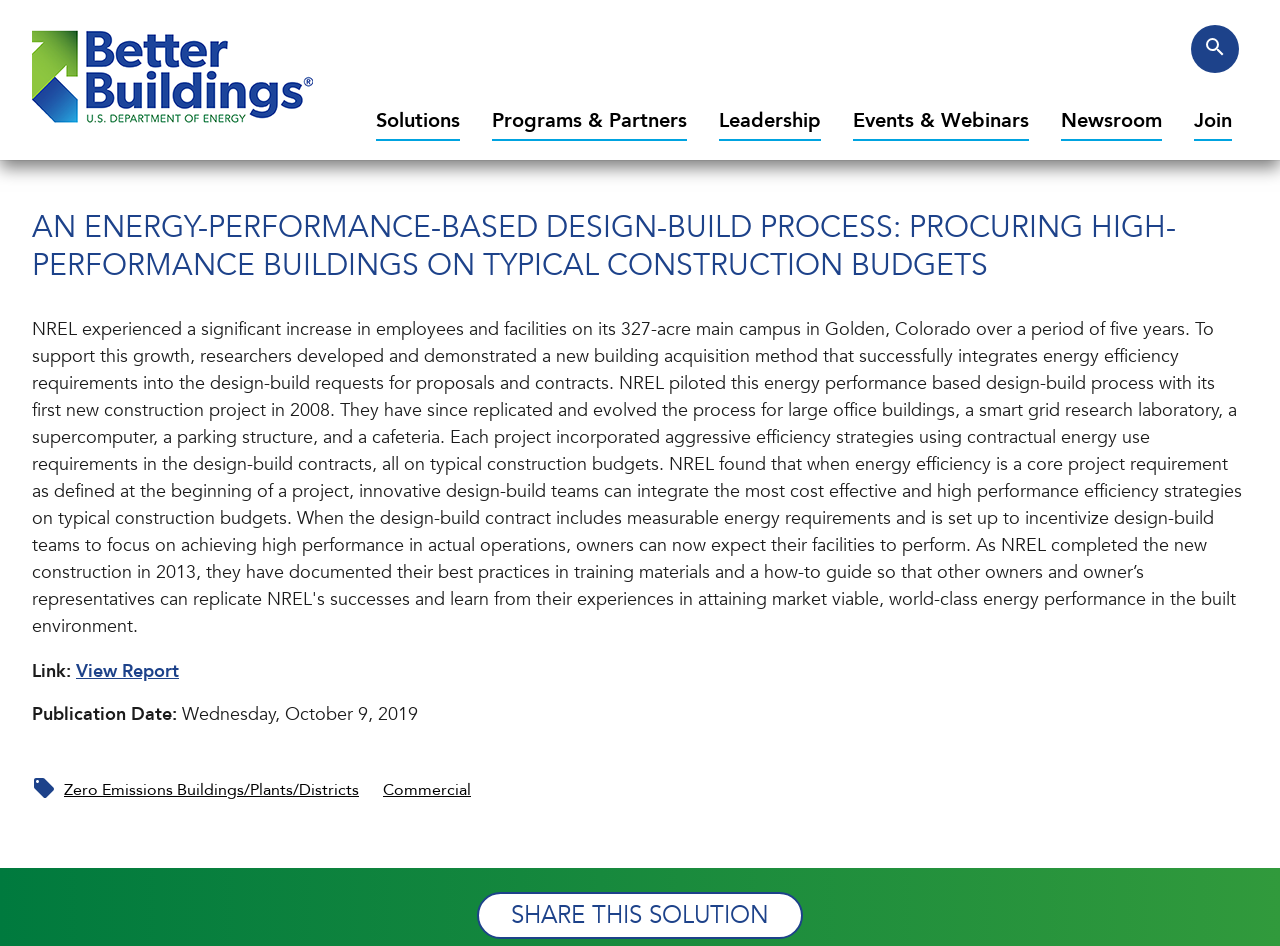Find the bounding box coordinates for the HTML element described in this sentence: "View Report". Provide the coordinates as four float numbers between 0 and 1, in the format [left, top, right, bottom].

[0.059, 0.697, 0.14, 0.723]